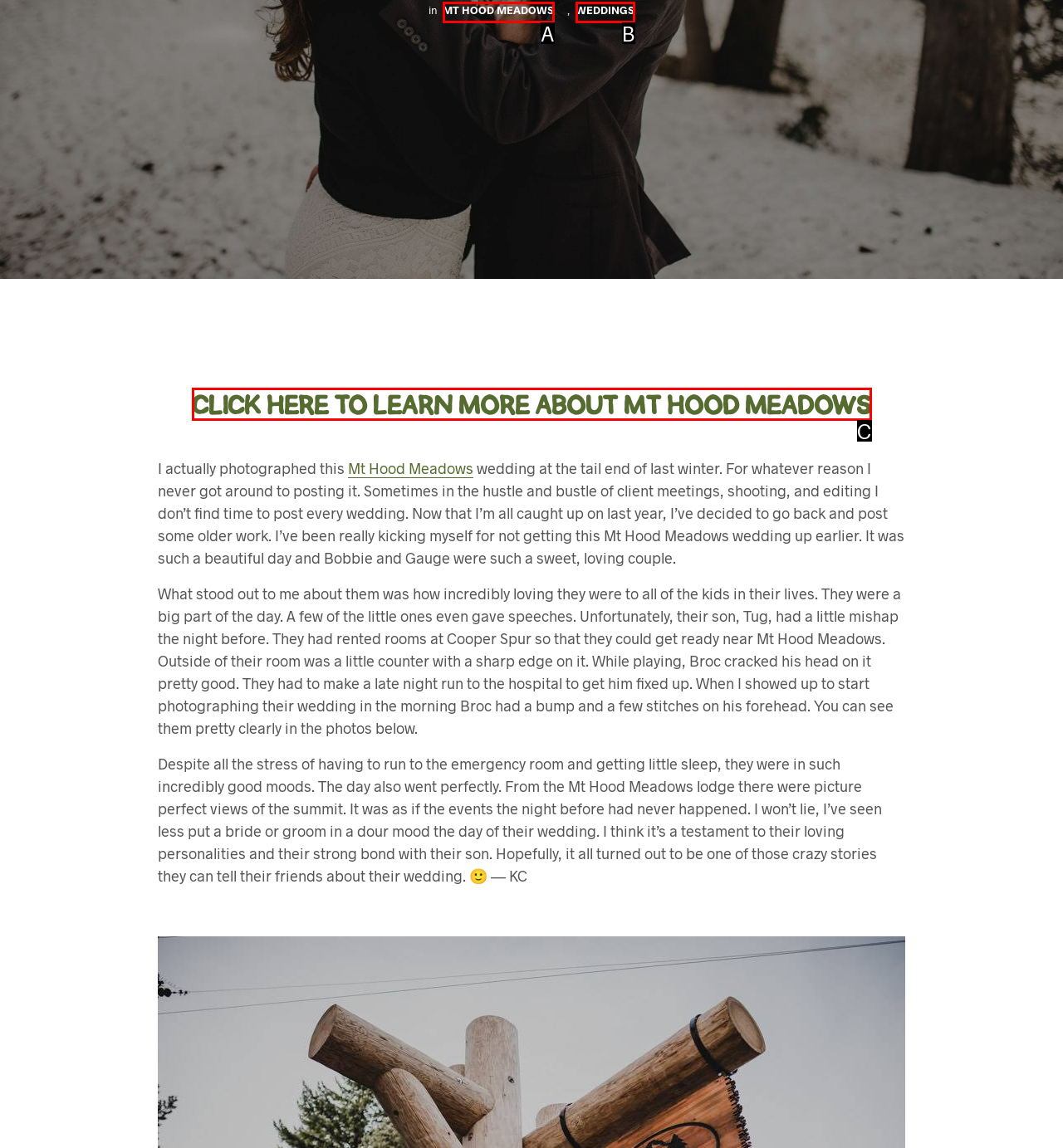Choose the option that matches the following description: Weddings
Answer with the letter of the correct option.

B